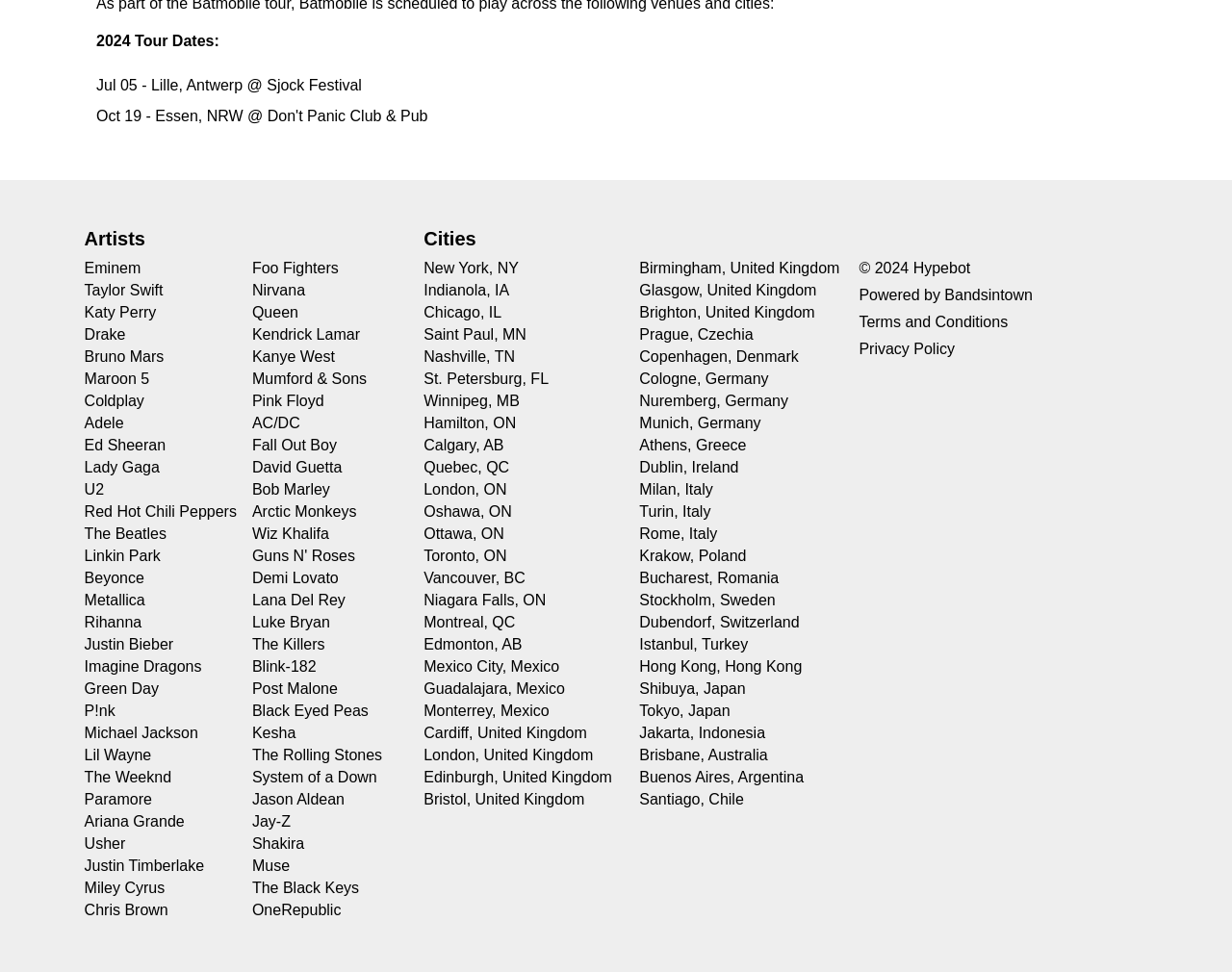Using the webpage screenshot and the element description Red Hot Chili Peppers, determine the bounding box coordinates. Specify the coordinates in the format (top-left x, top-left y, bottom-right x, bottom-right y) with values ranging from 0 to 1.

[0.068, 0.518, 0.192, 0.536]